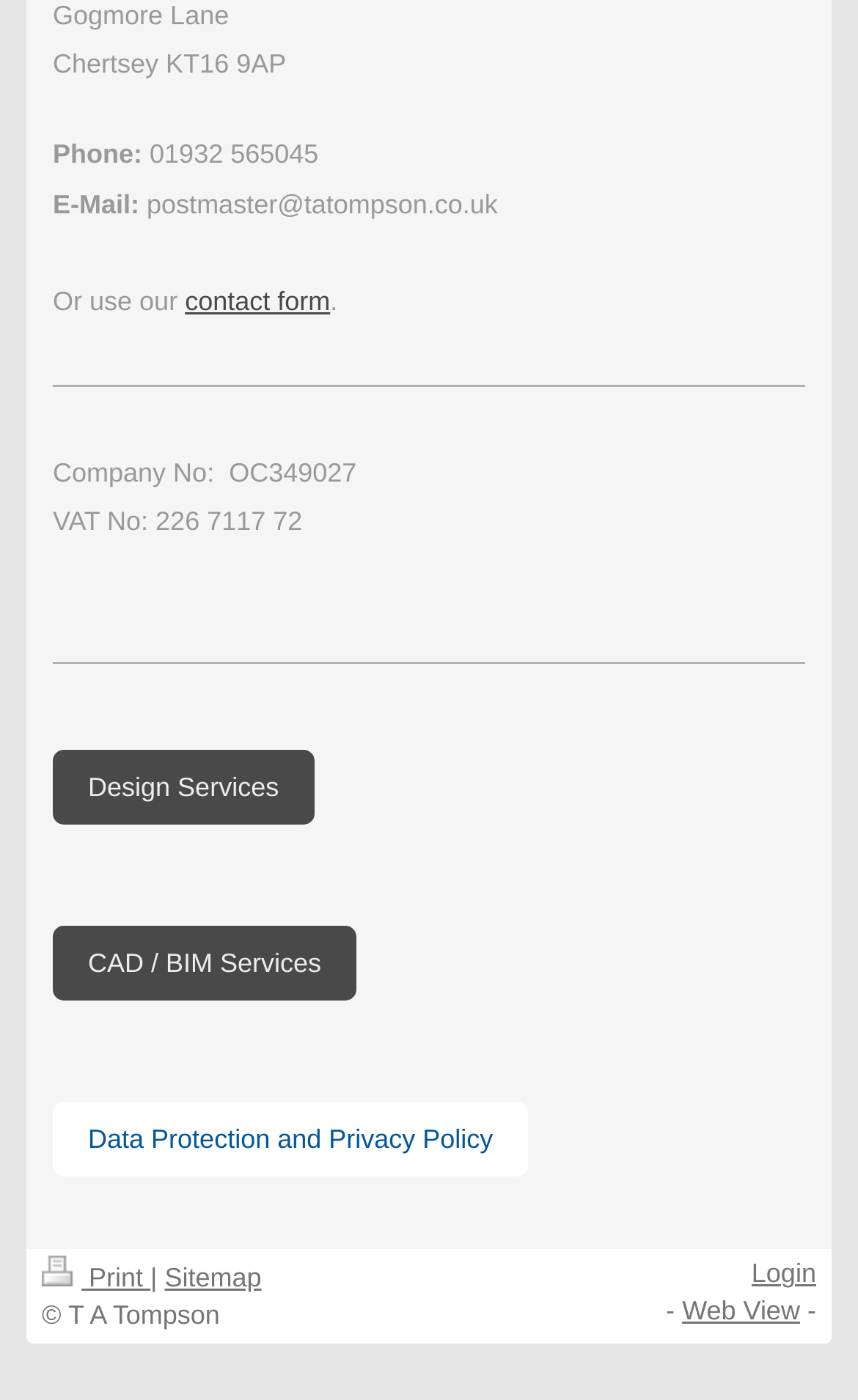What services does the company offer?
Answer with a single word or short phrase according to what you see in the image.

Design Services, CAD / BIM Services